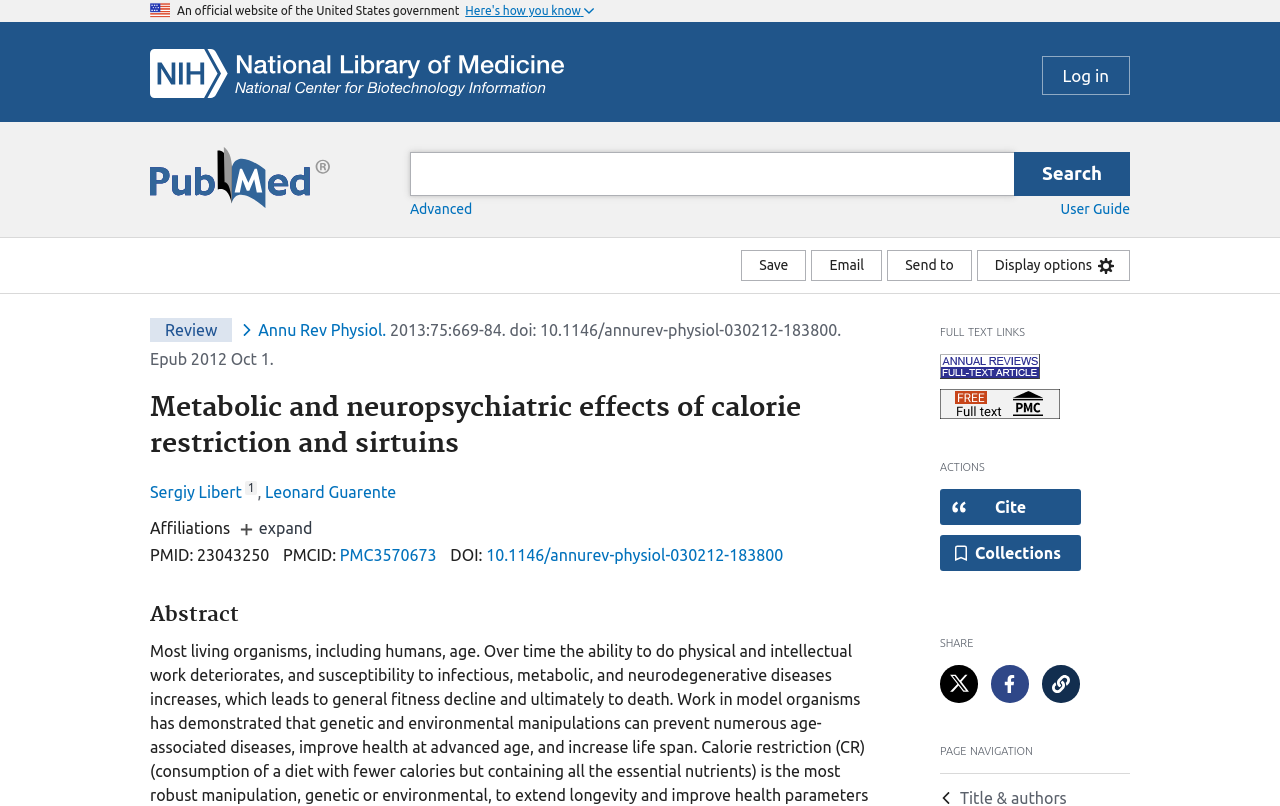Provide the bounding box coordinates of the area you need to click to execute the following instruction: "Save the article".

[0.579, 0.31, 0.63, 0.349]